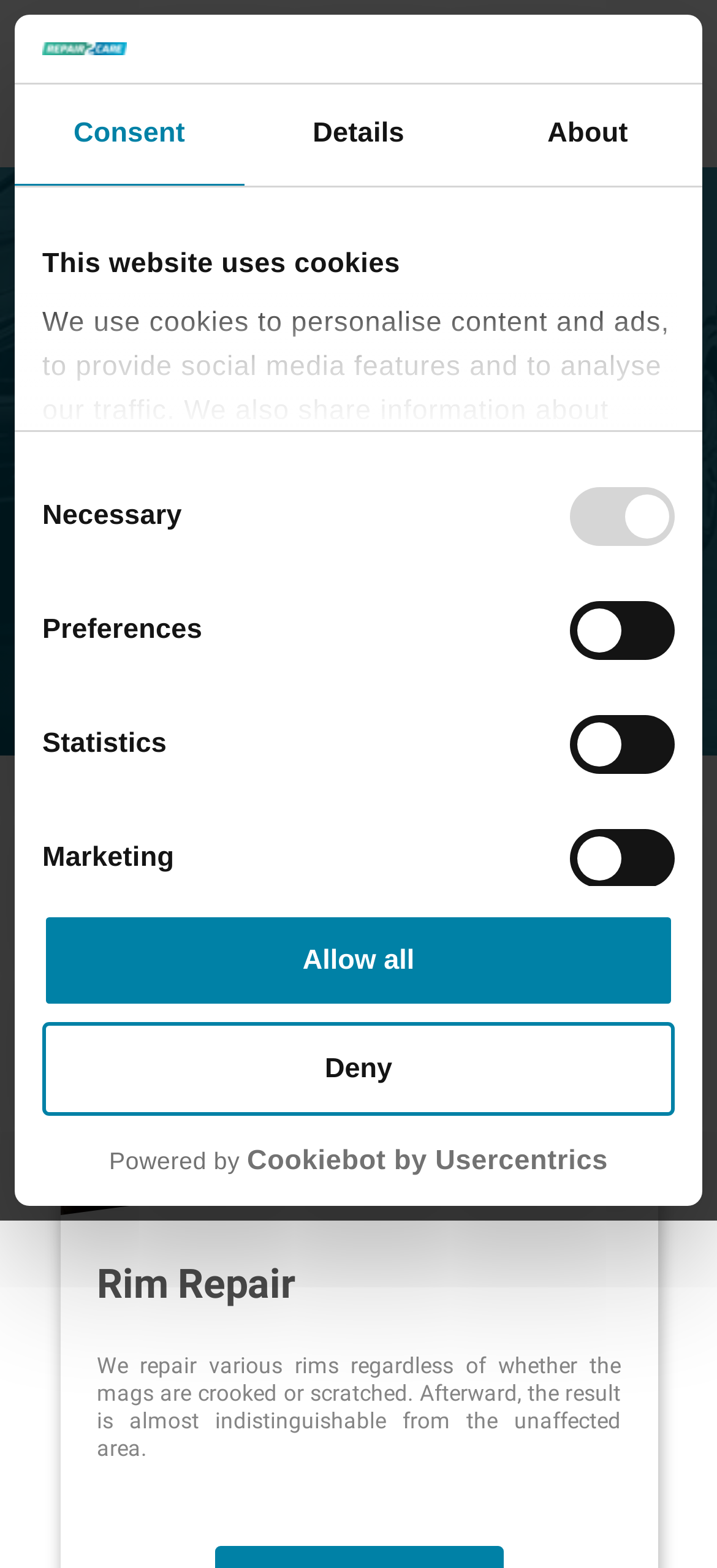Find the bounding box coordinates of the element to click in order to complete the given instruction: "View 'Rim Repair'."

[0.135, 0.798, 0.412, 0.84]